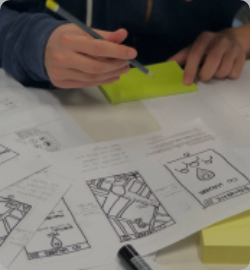Please reply to the following question using a single word or phrase: 
What stage of a project is being depicted?

Idea development and refinement